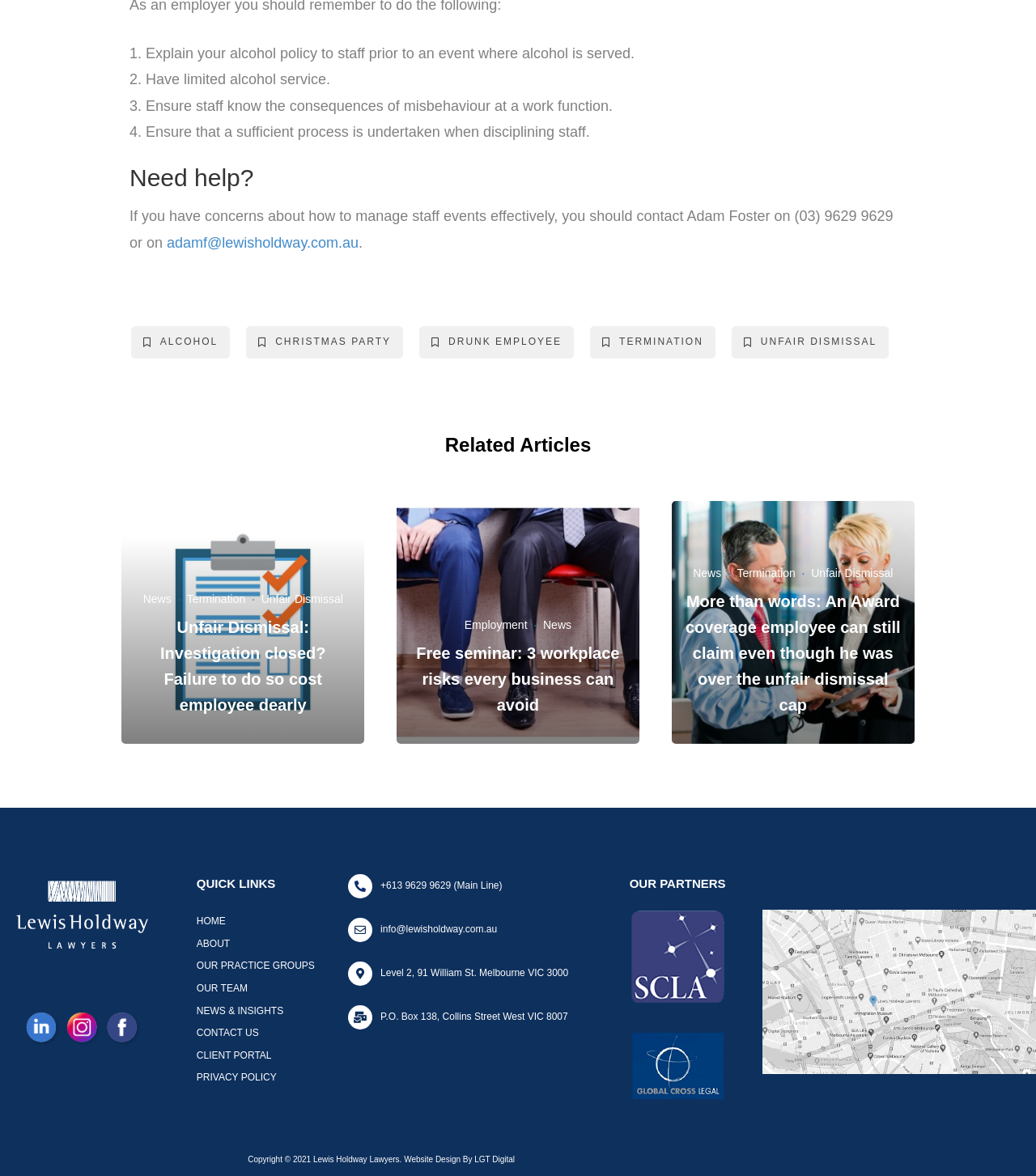Please specify the bounding box coordinates of the element that should be clicked to execute the given instruction: 'Contact Adam Foster'. Ensure the coordinates are four float numbers between 0 and 1, expressed as [left, top, right, bottom].

[0.125, 0.172, 0.862, 0.208]